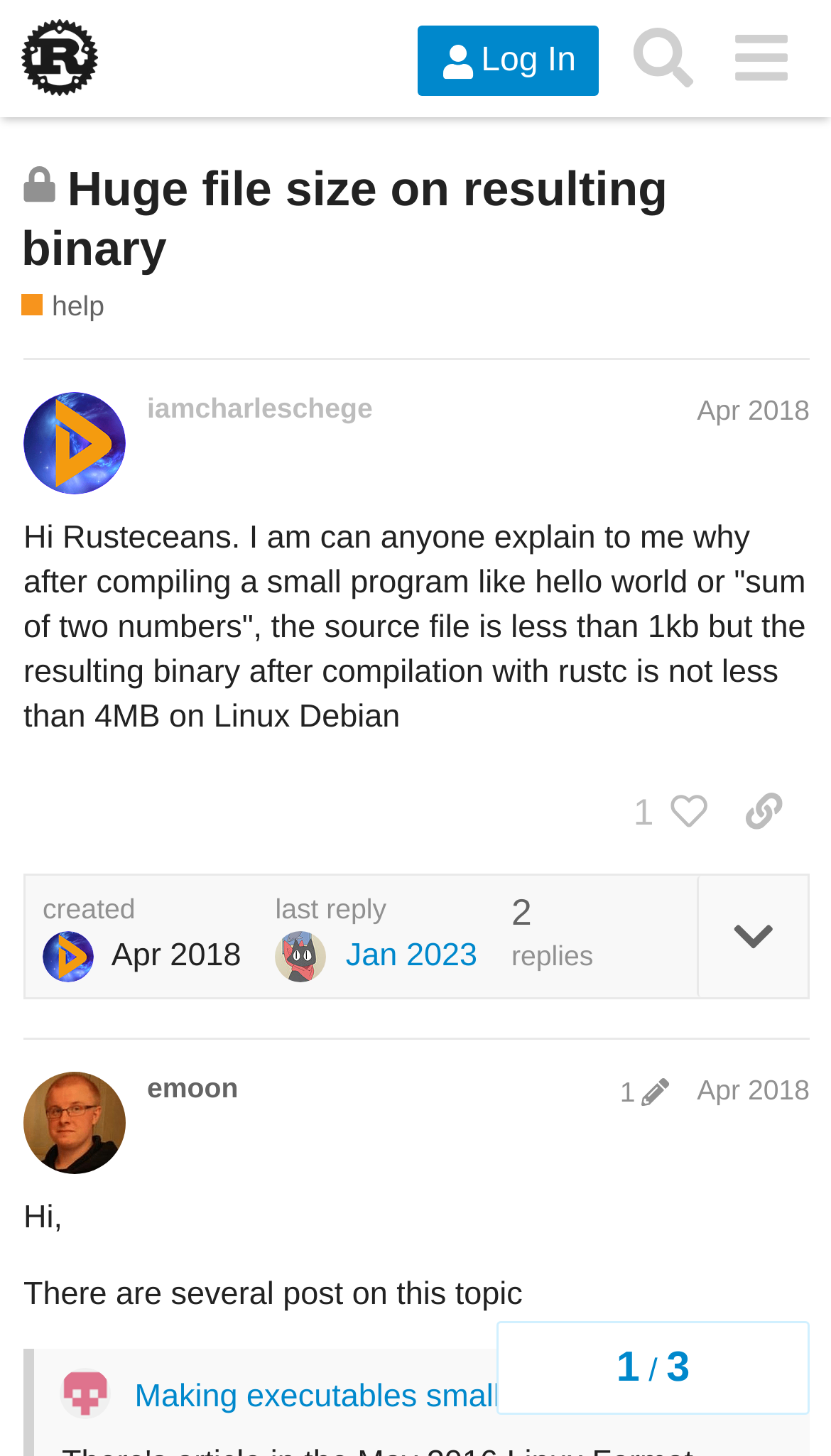Please find and report the bounding box coordinates of the element to click in order to perform the following action: "Click to view the liked post". The coordinates should be expressed as four float numbers between 0 and 1, in the format [left, top, right, bottom].

[0.729, 0.53, 0.864, 0.586]